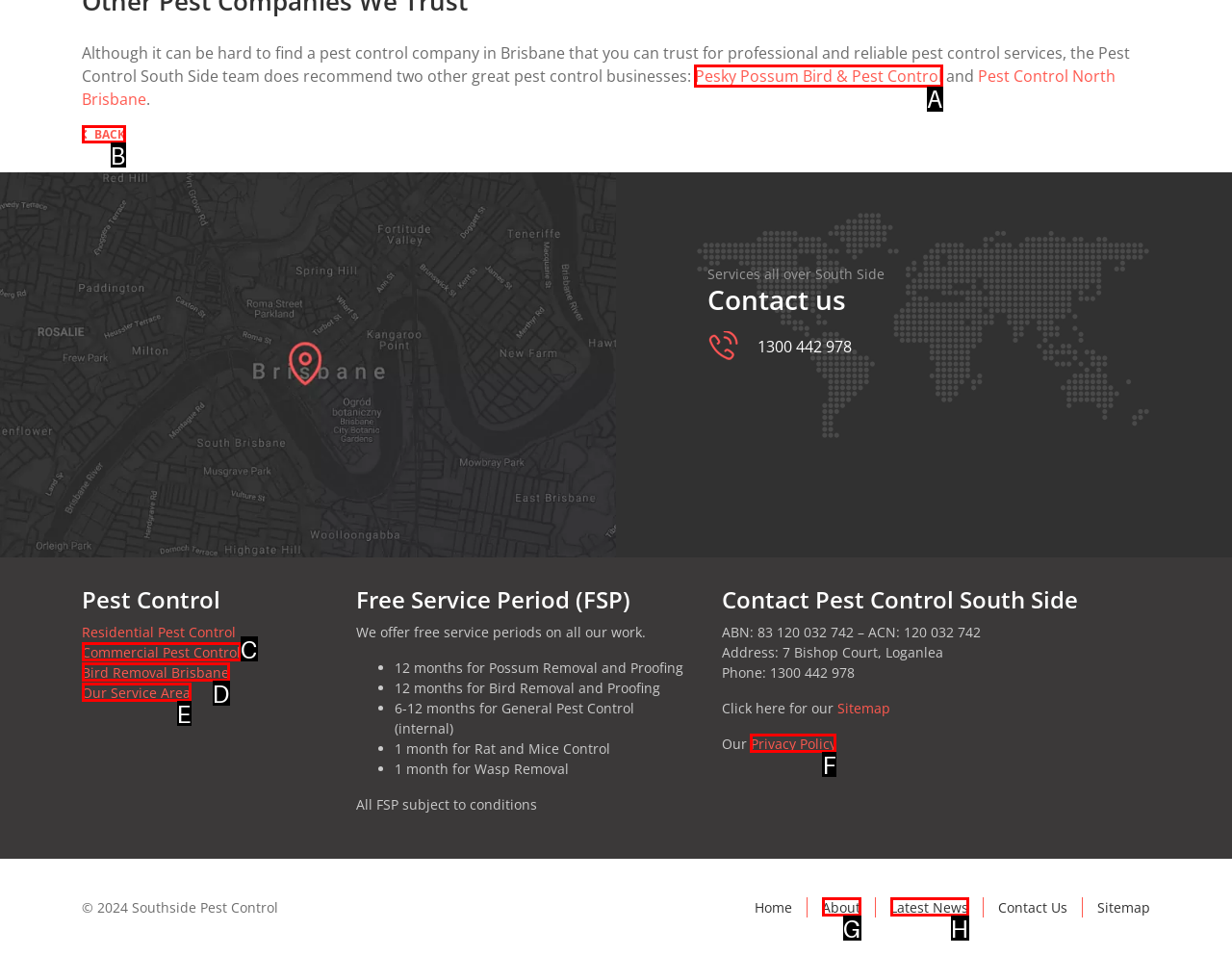Choose the HTML element that needs to be clicked for the given task: Click on Pesky Possum Bird & Pest Control Respond by giving the letter of the chosen option.

A